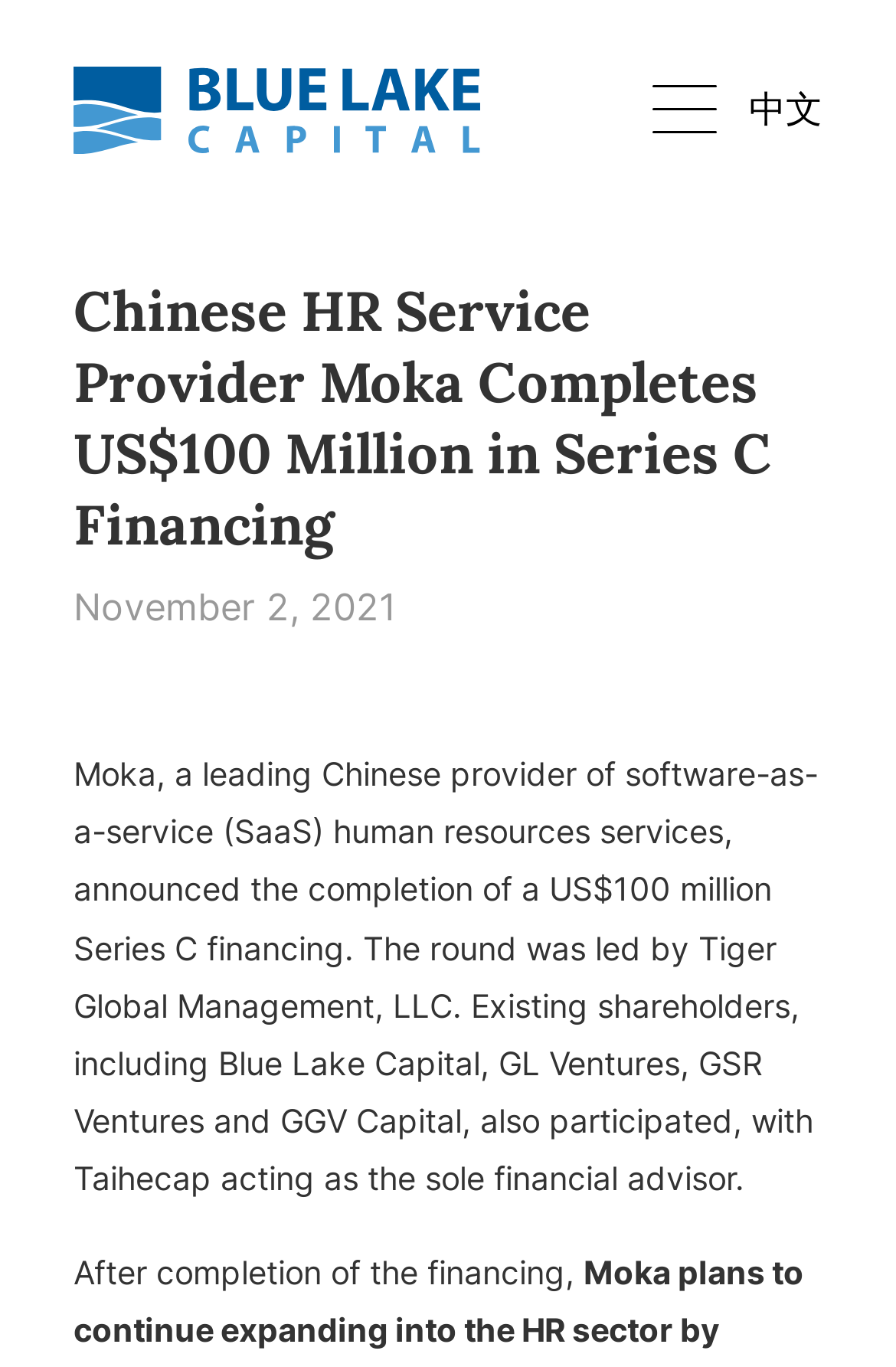Identify the bounding box coordinates of the HTML element based on this description: "parent_node: 中文".

[0.692, 0.034, 0.836, 0.128]